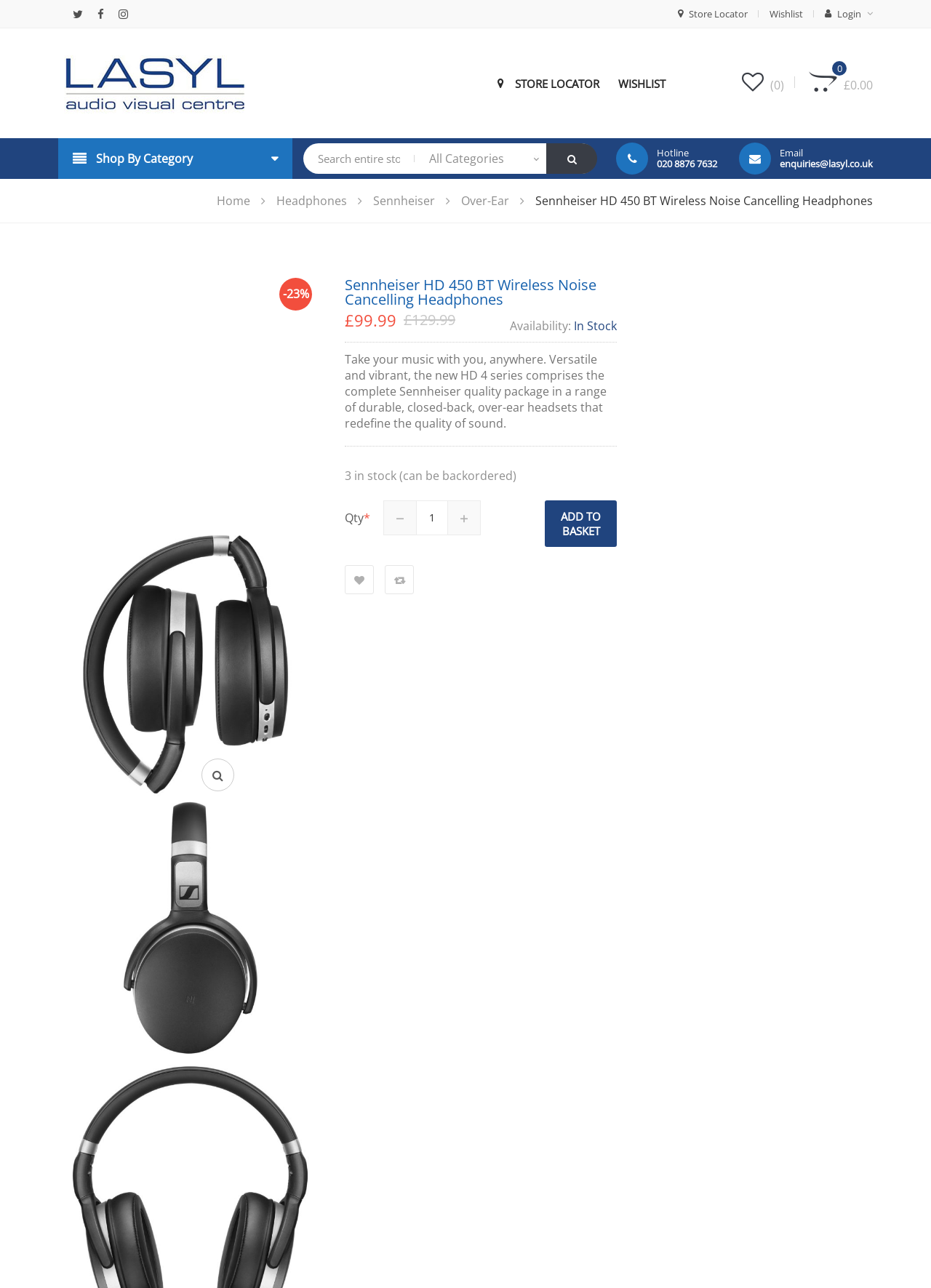Locate the UI element described by P&G Behavioral Health Services and provide its bounding box coordinates. Use the format (top-left x, top-left y, bottom-right x, bottom-right y) with all values as floating point numbers between 0 and 1.

None